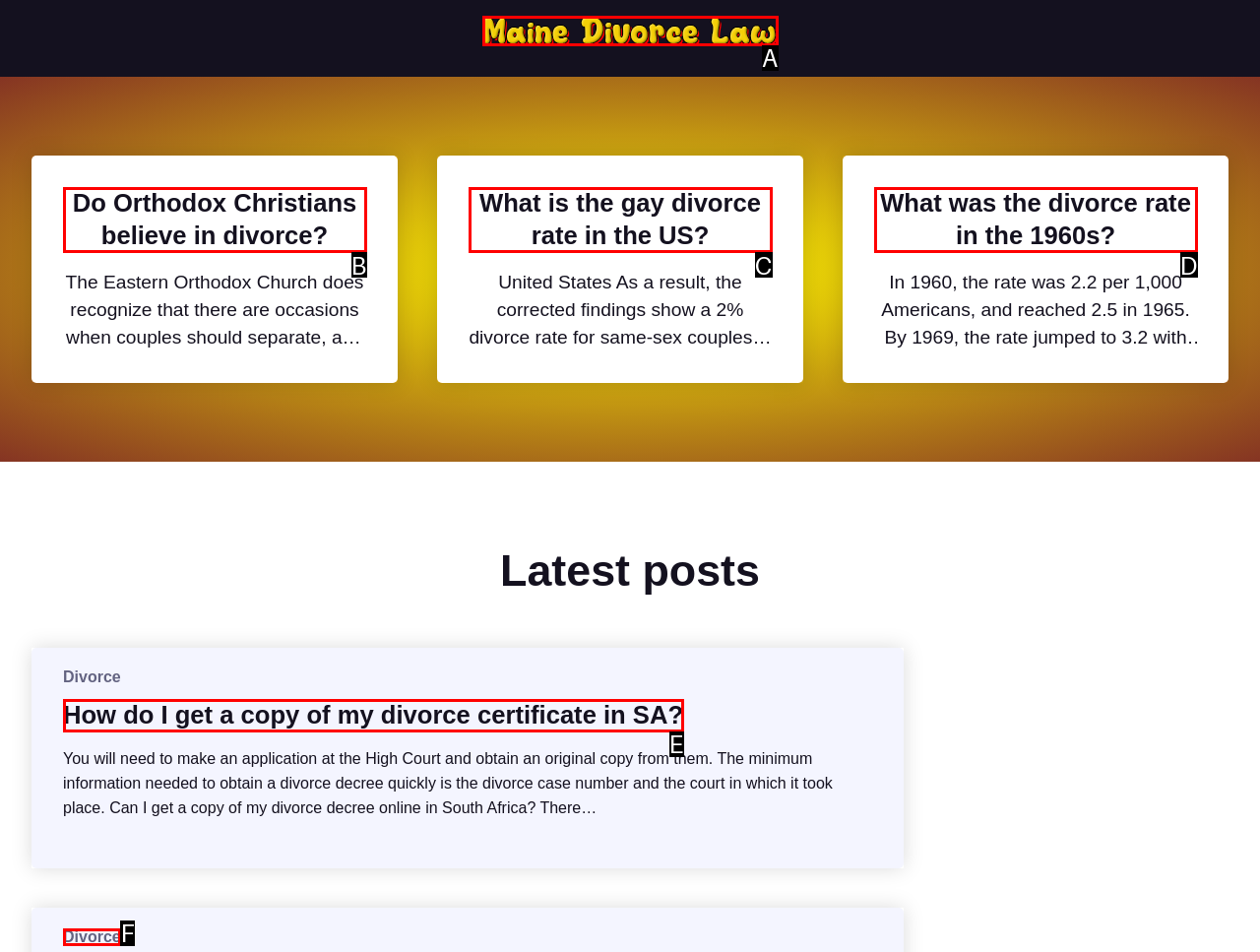Choose the HTML element that best fits the description: alt="Maine Divorce Law Blog". Answer with the option's letter directly.

A